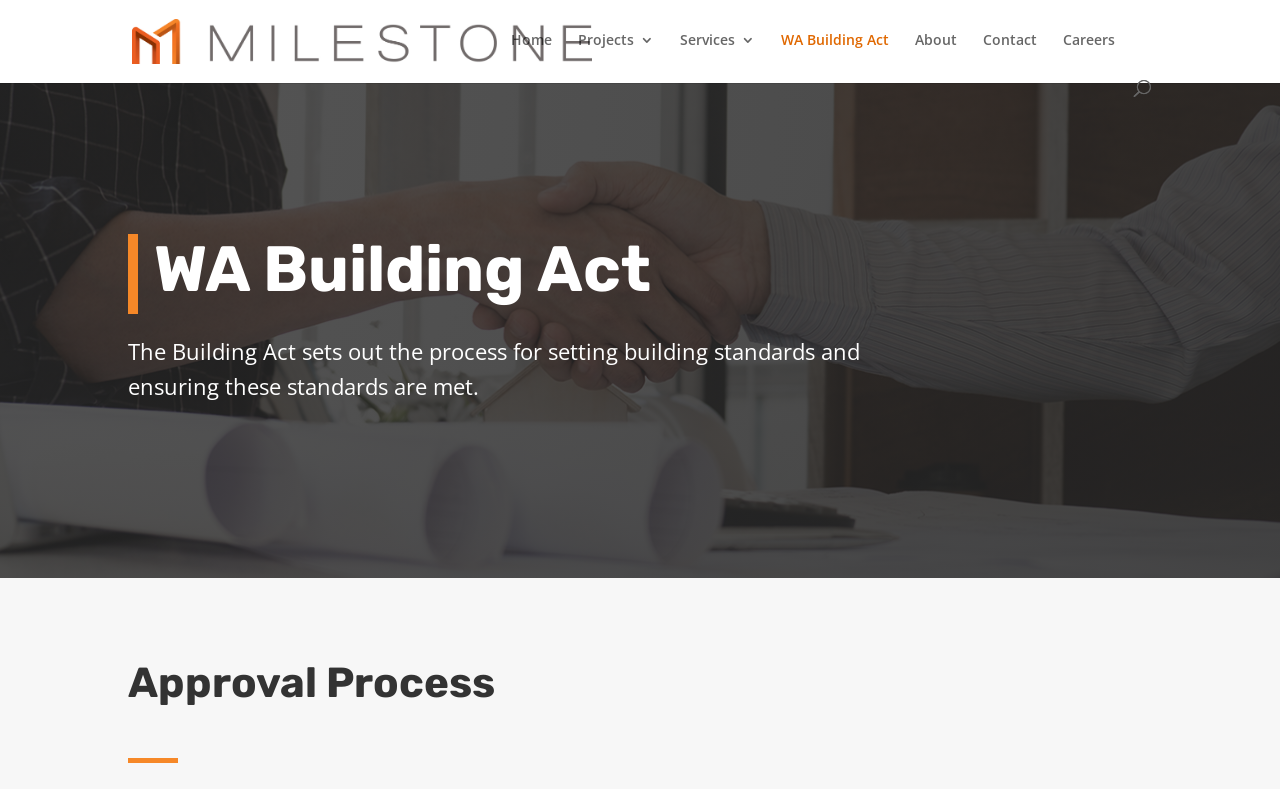How many navigation links are available on the top of the webpage?
Using the picture, provide a one-word or short phrase answer.

6